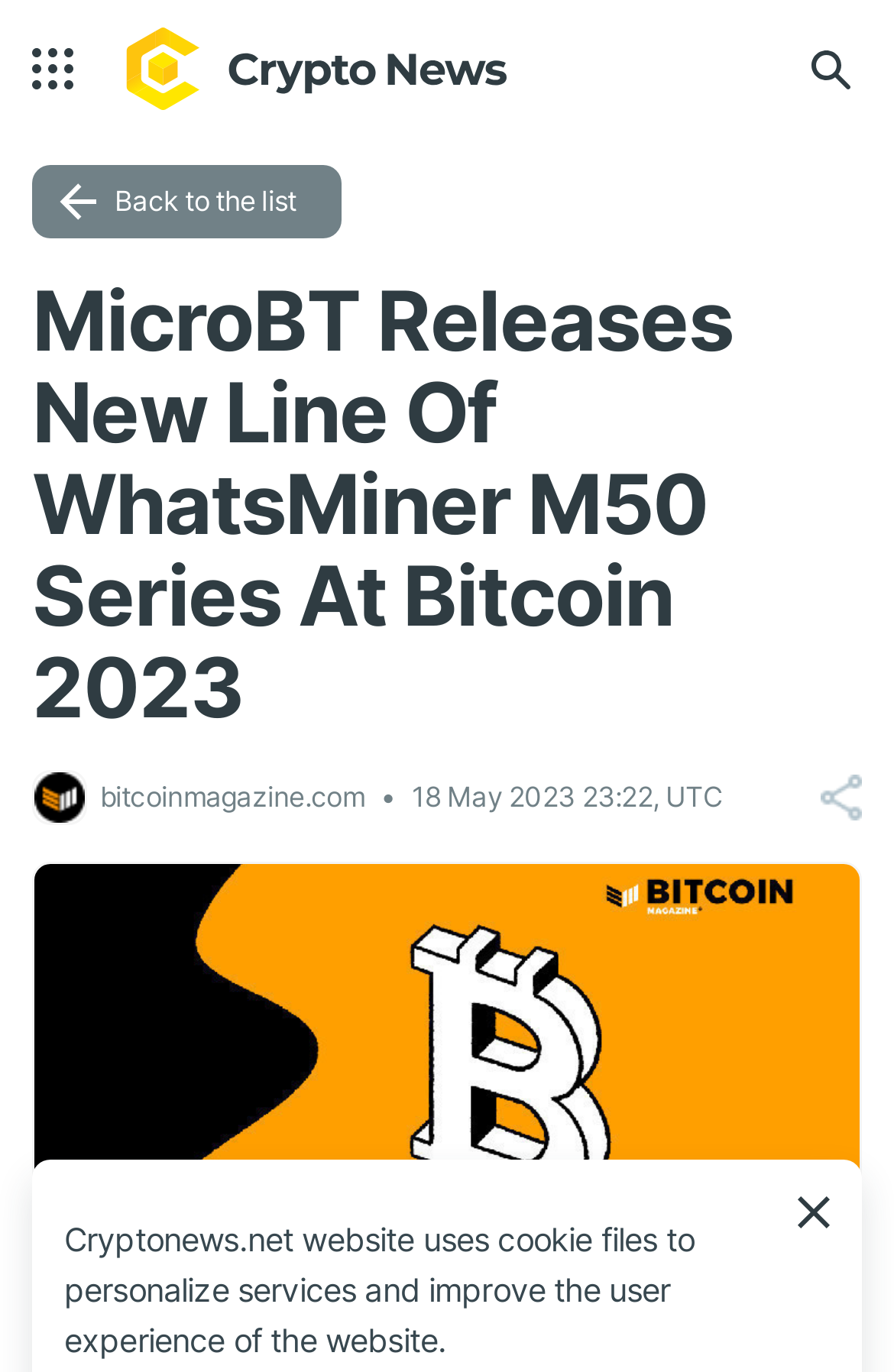Identify and provide the text content of the webpage's primary headline.

MicroBT Releases New Line Of WhatsMiner M50 Series At Bitcoin 2023